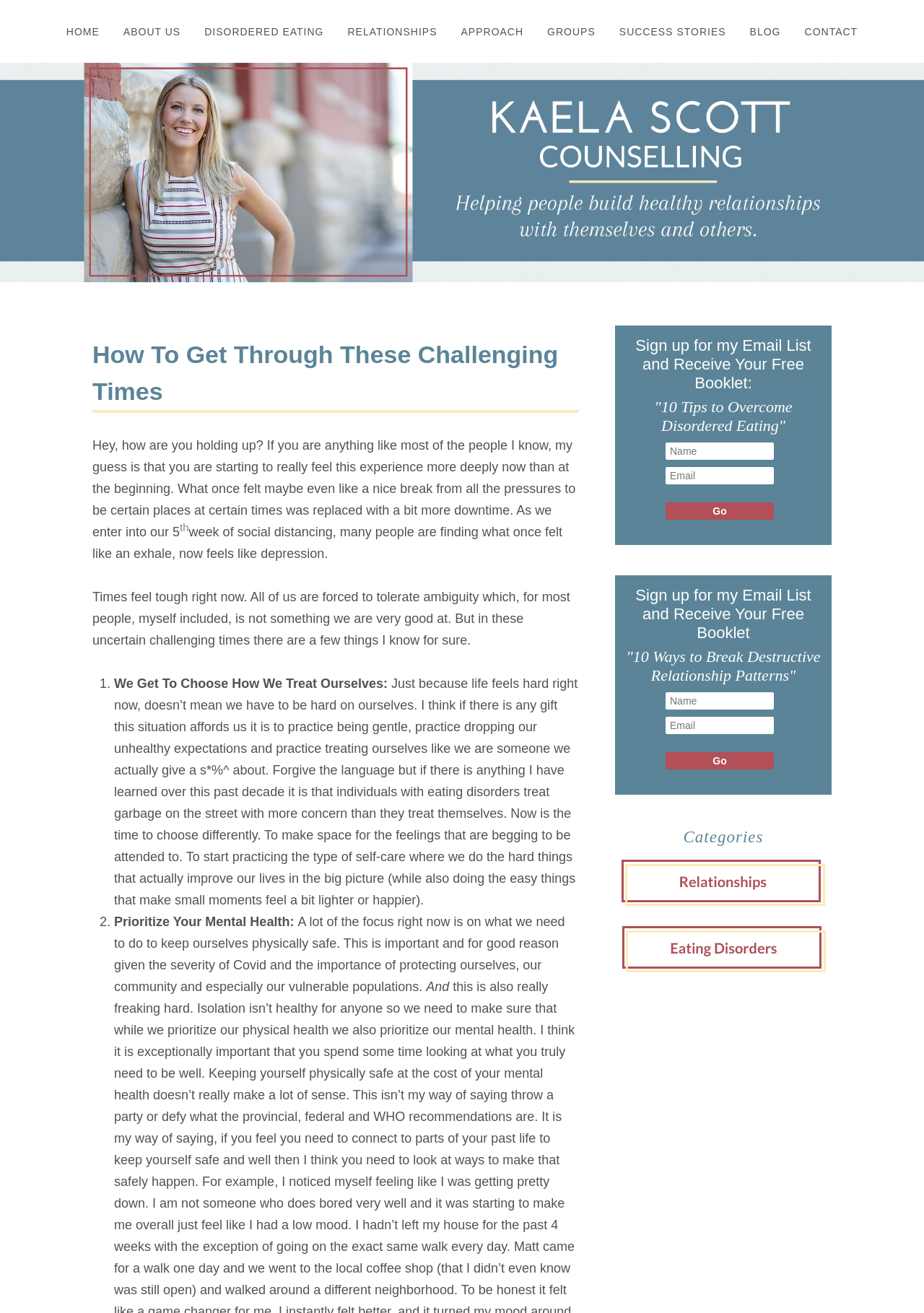Please specify the bounding box coordinates of the area that should be clicked to accomplish the following instruction: "Click the 'DISORDERED EATING' link". The coordinates should consist of four float numbers between 0 and 1, i.e., [left, top, right, bottom].

[0.21, 0.014, 0.361, 0.035]